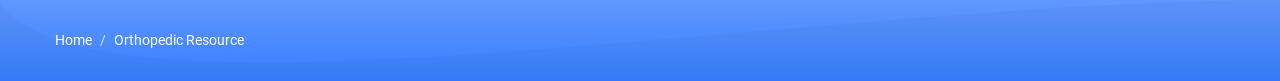What type of information is provided about foot and ankle health?
Please answer using one word or phrase, based on the screenshot.

Facts and anatomy